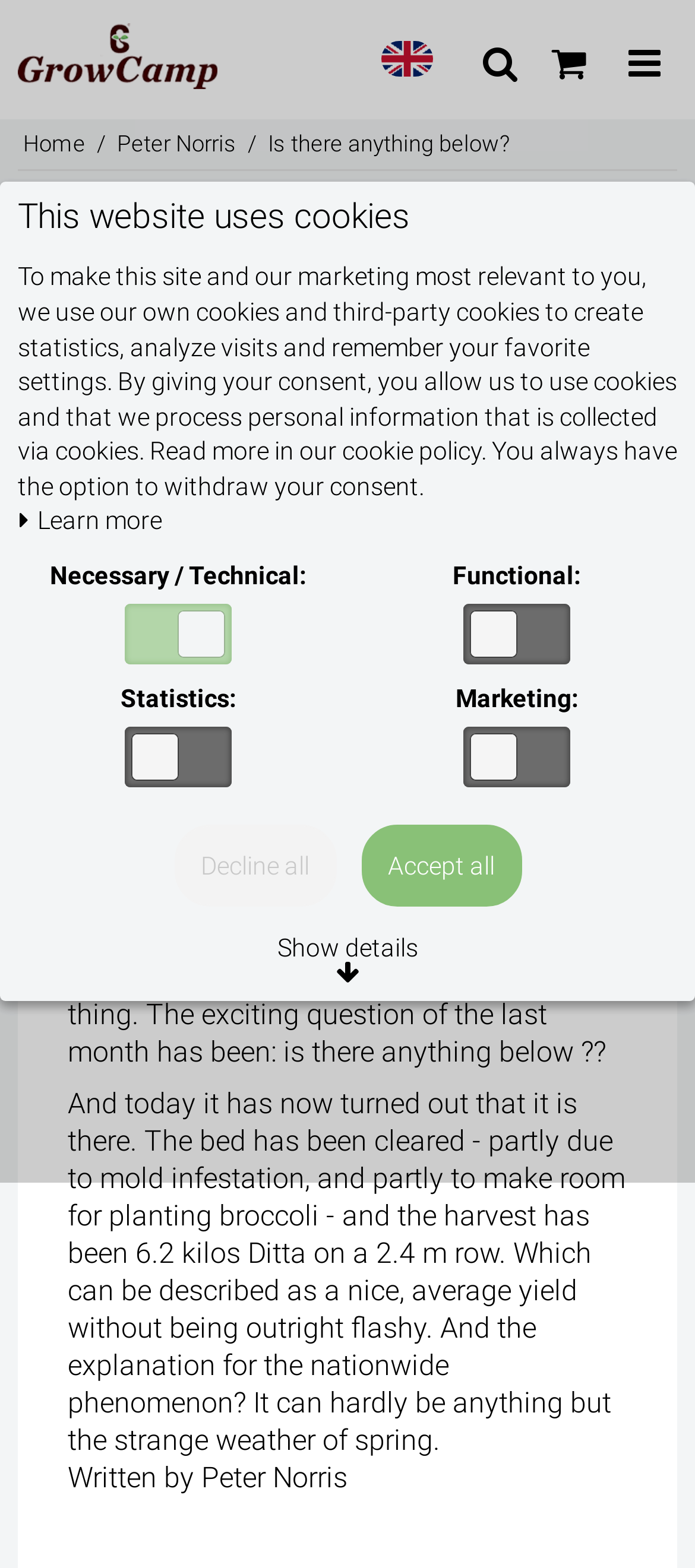Please answer the following question using a single word or phrase: 
What is the variety of potato plants mentioned in the post?

Ditta